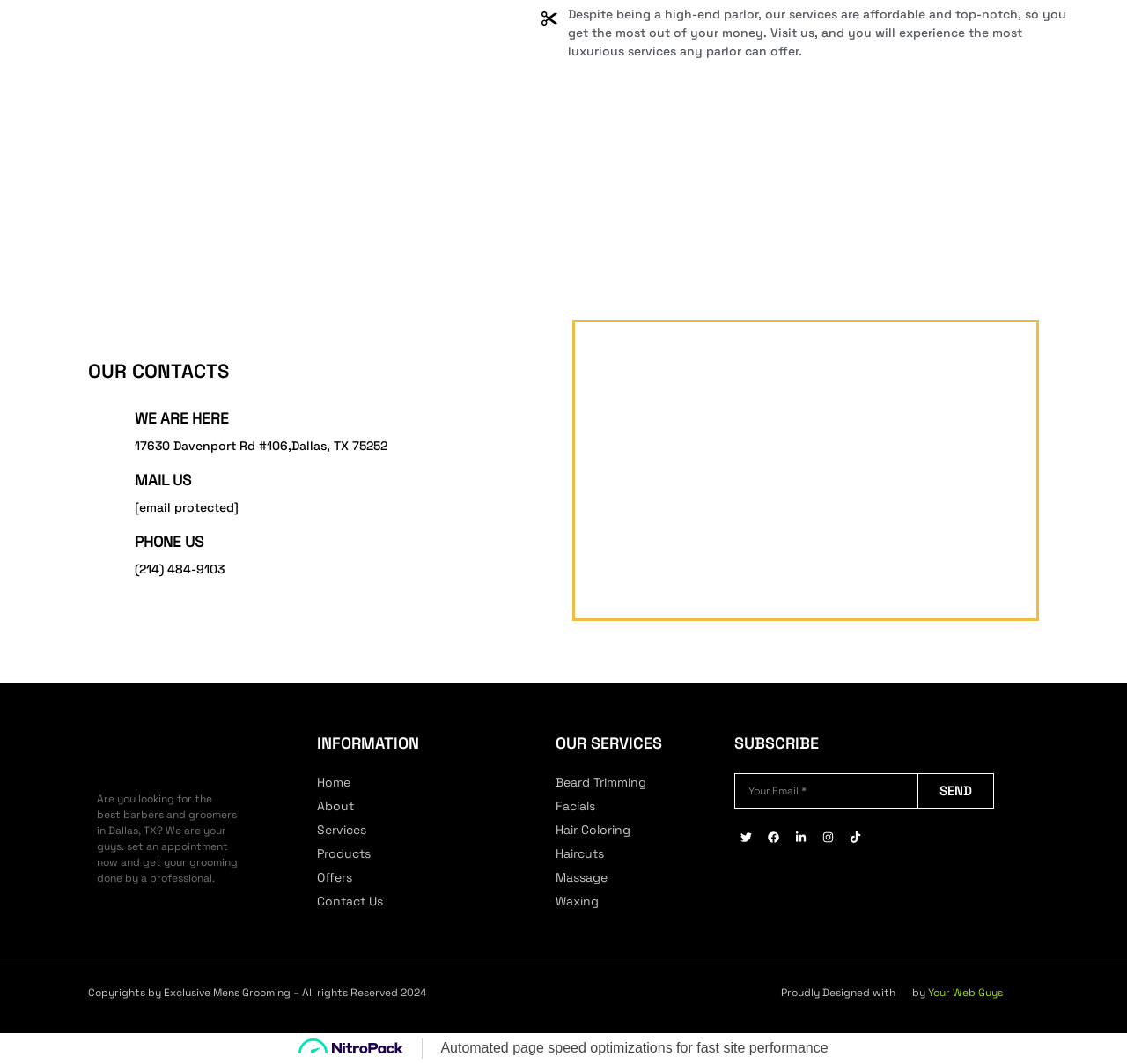Please mark the clickable region by giving the bounding box coordinates needed to complete this instruction: "Enter your email address".

[0.652, 0.727, 0.814, 0.76]